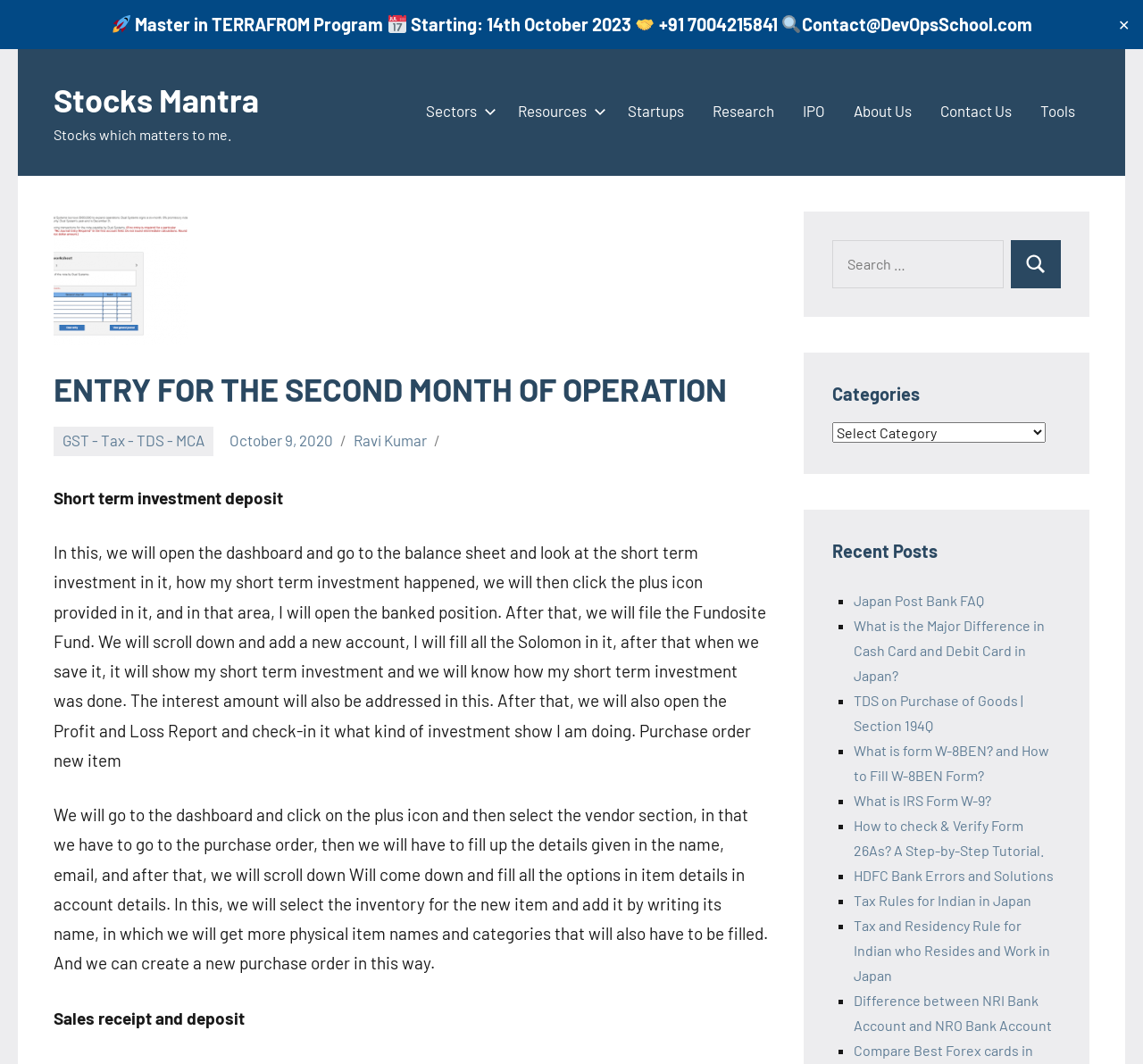Can you show the bounding box coordinates of the region to click on to complete the task described in the instruction: "Click the 'Close' button"?

[0.974, 0.011, 0.992, 0.035]